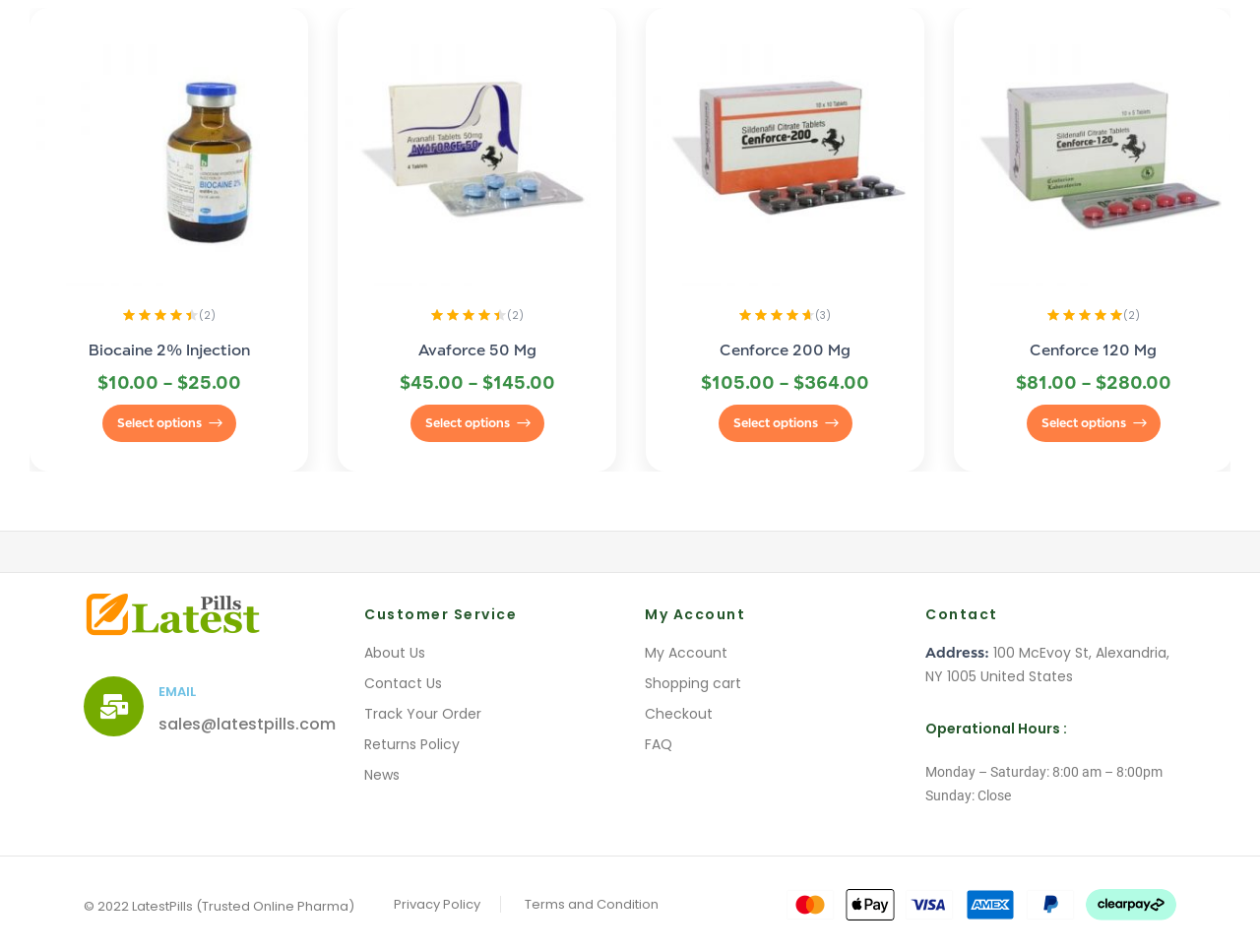Please mark the bounding box coordinates of the area that should be clicked to carry out the instruction: "View Cenforce 200 Mg options".

[0.512, 0.008, 0.734, 0.301]